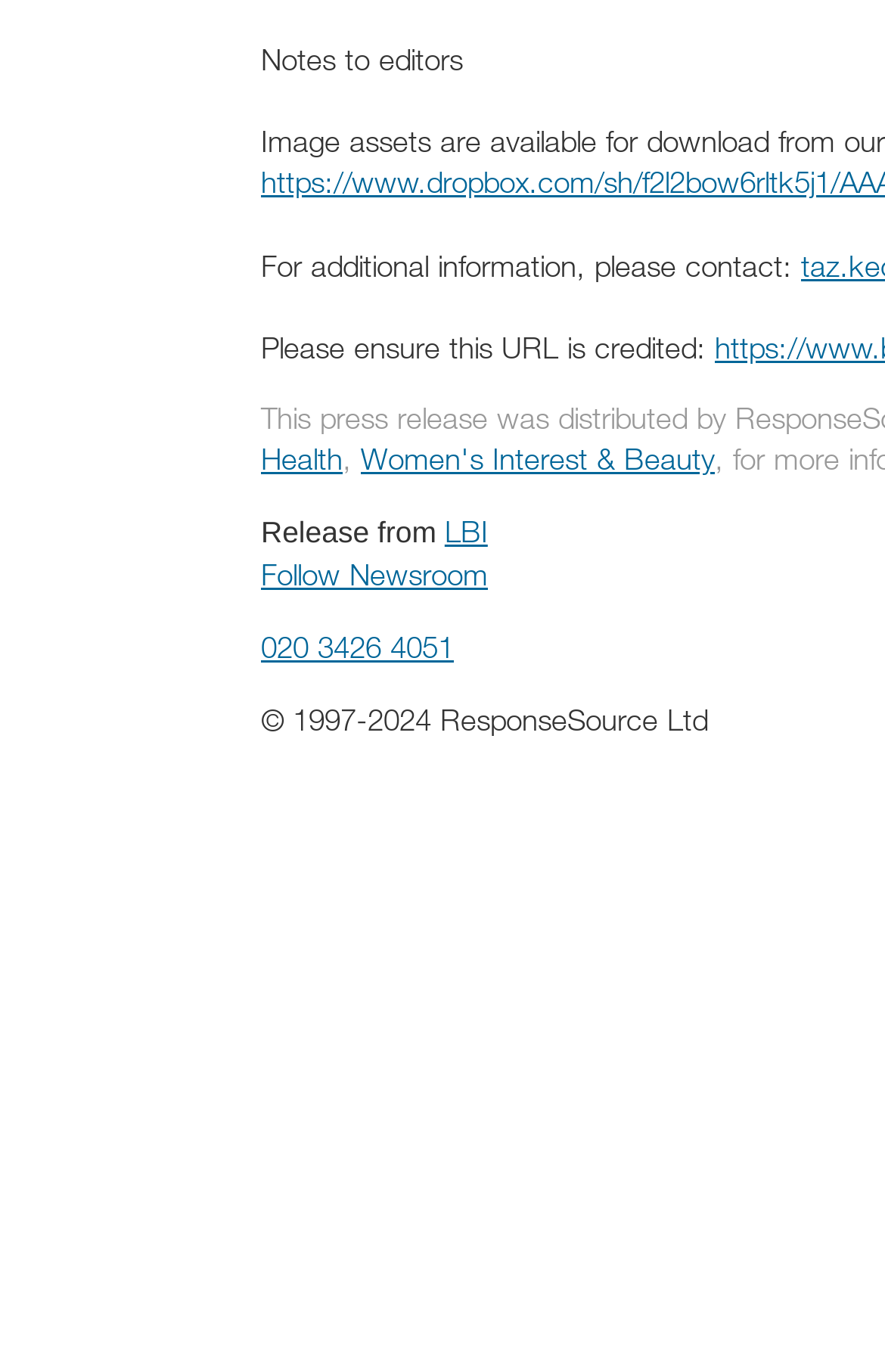Give a one-word or phrase response to the following question: What is the phone number provided?

020 3426 4051